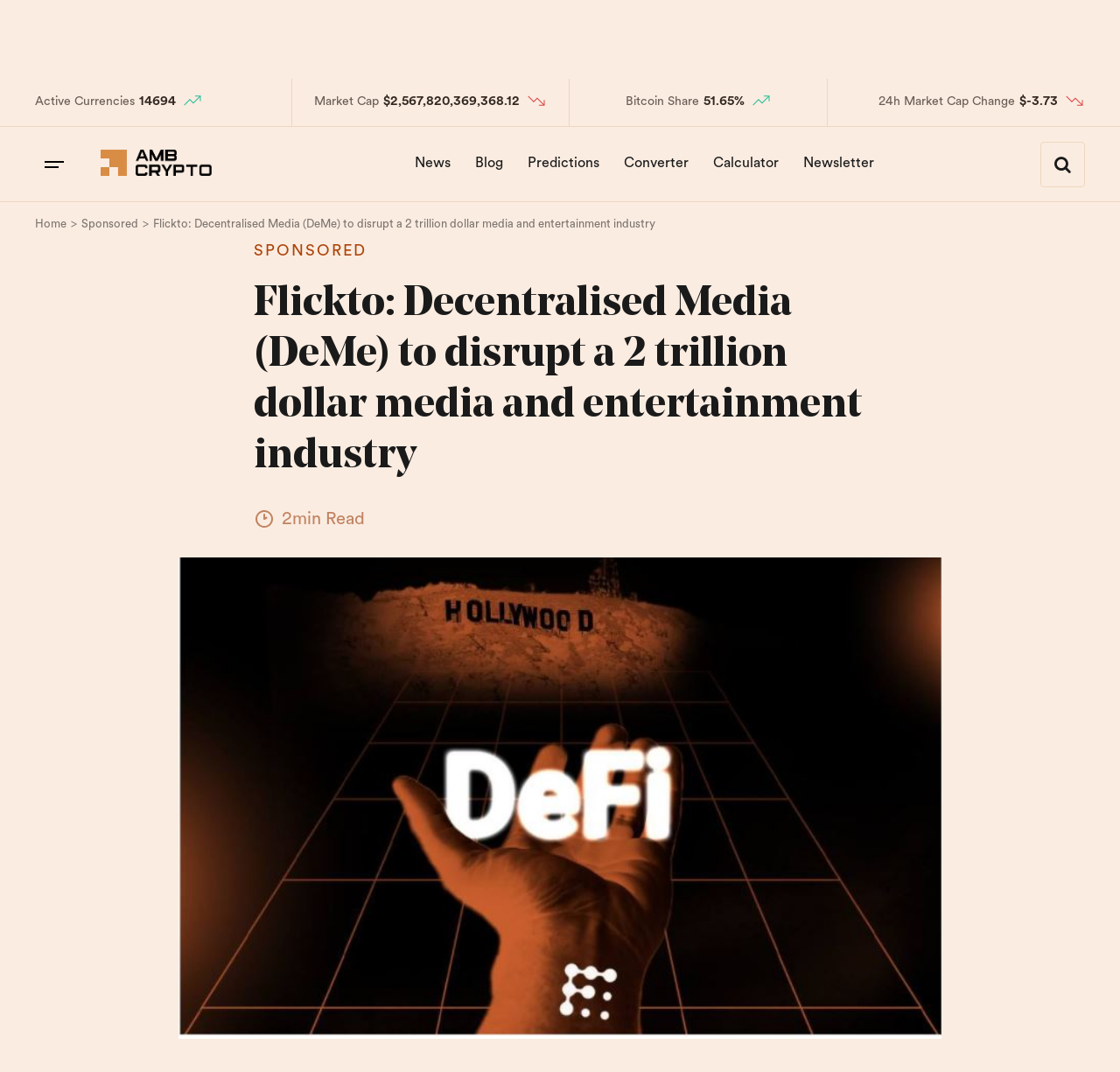Use one word or a short phrase to answer the question provided: 
What is the 24-hour market capitalization change?

$-3.73